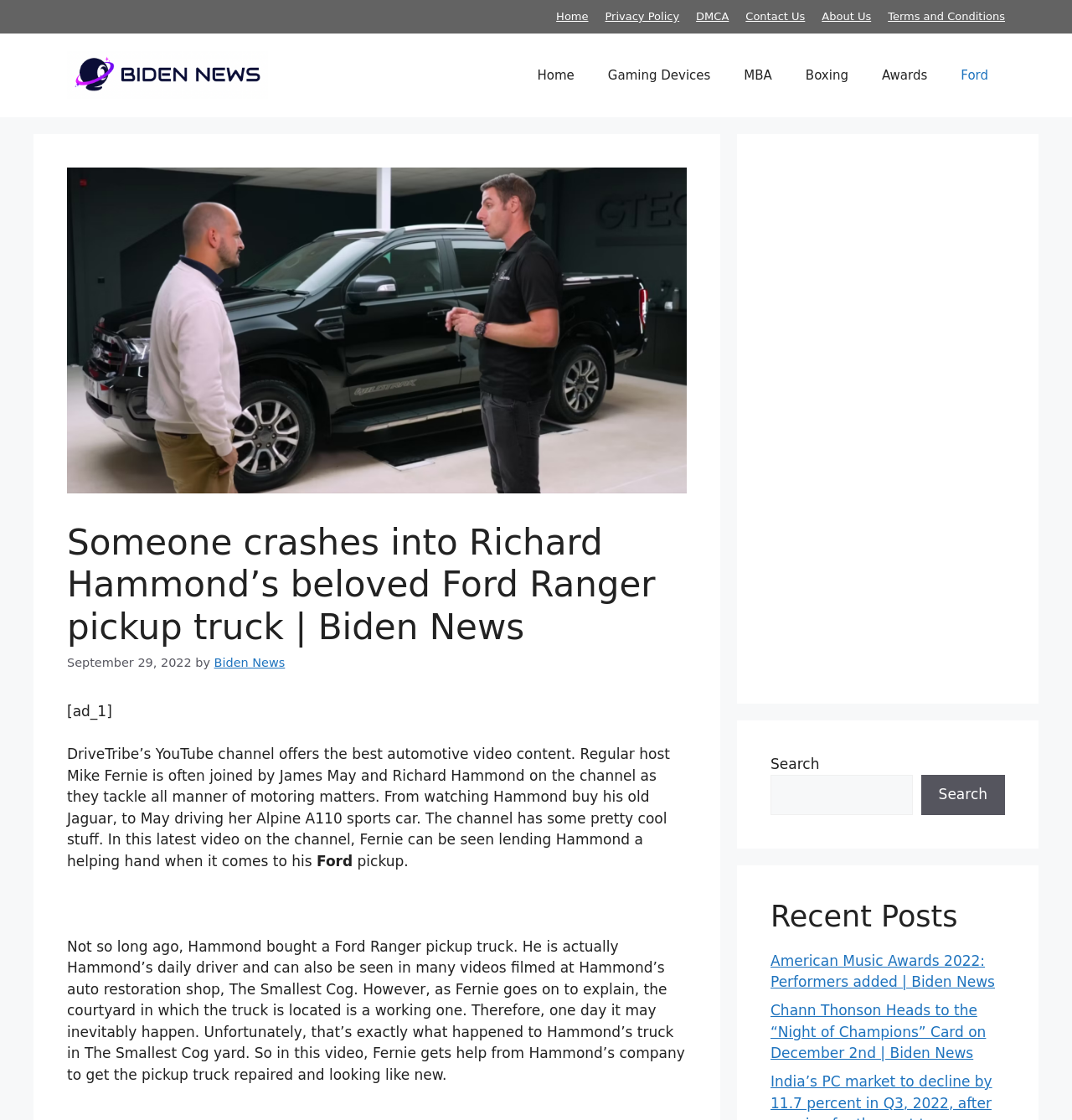Can you extract the primary headline text from the webpage?

Someone crashes into Richard Hammond’s beloved Ford Ranger pickup truck | Biden News